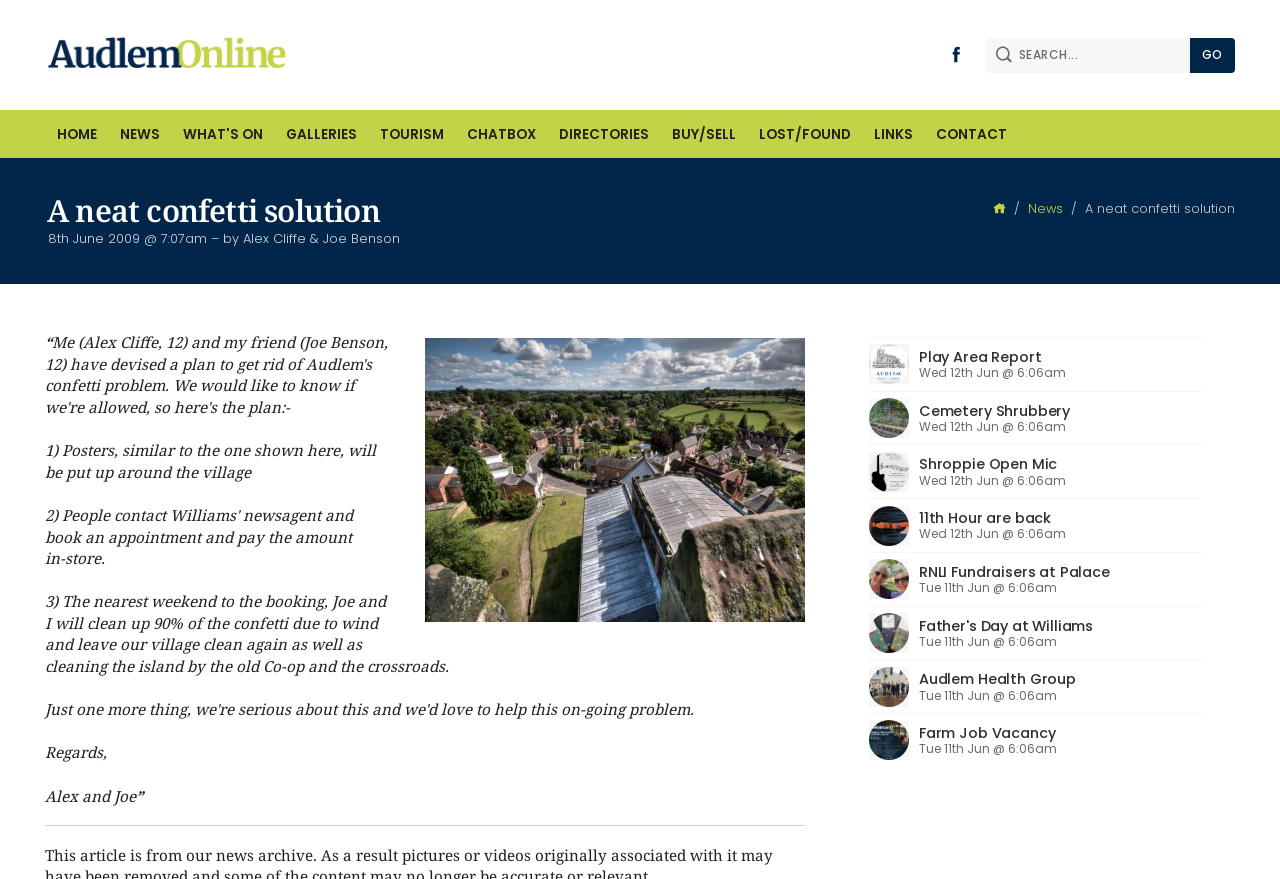Using the provided element description: "parent_node:  title="AudlemOnline Home"", determine the bounding box coordinates of the corresponding UI element in the screenshot.

[0.035, 0.0, 0.233, 0.125]